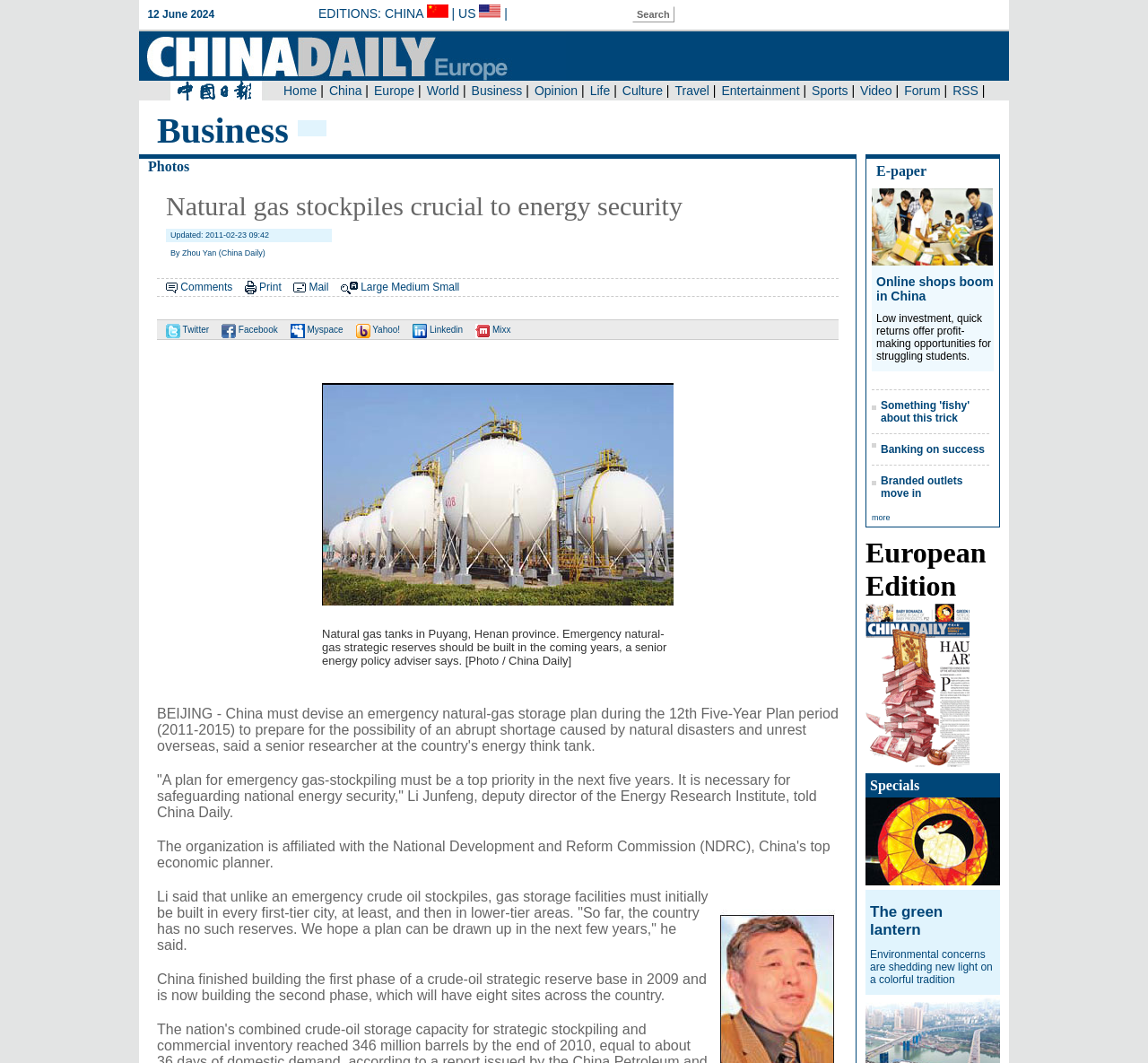For the element described, predict the bounding box coordinates as (top-left x, top-left y, bottom-right x, bottom-right y). All values should be between 0 and 1. Element description: Branded outlets move in

[0.767, 0.446, 0.839, 0.47]